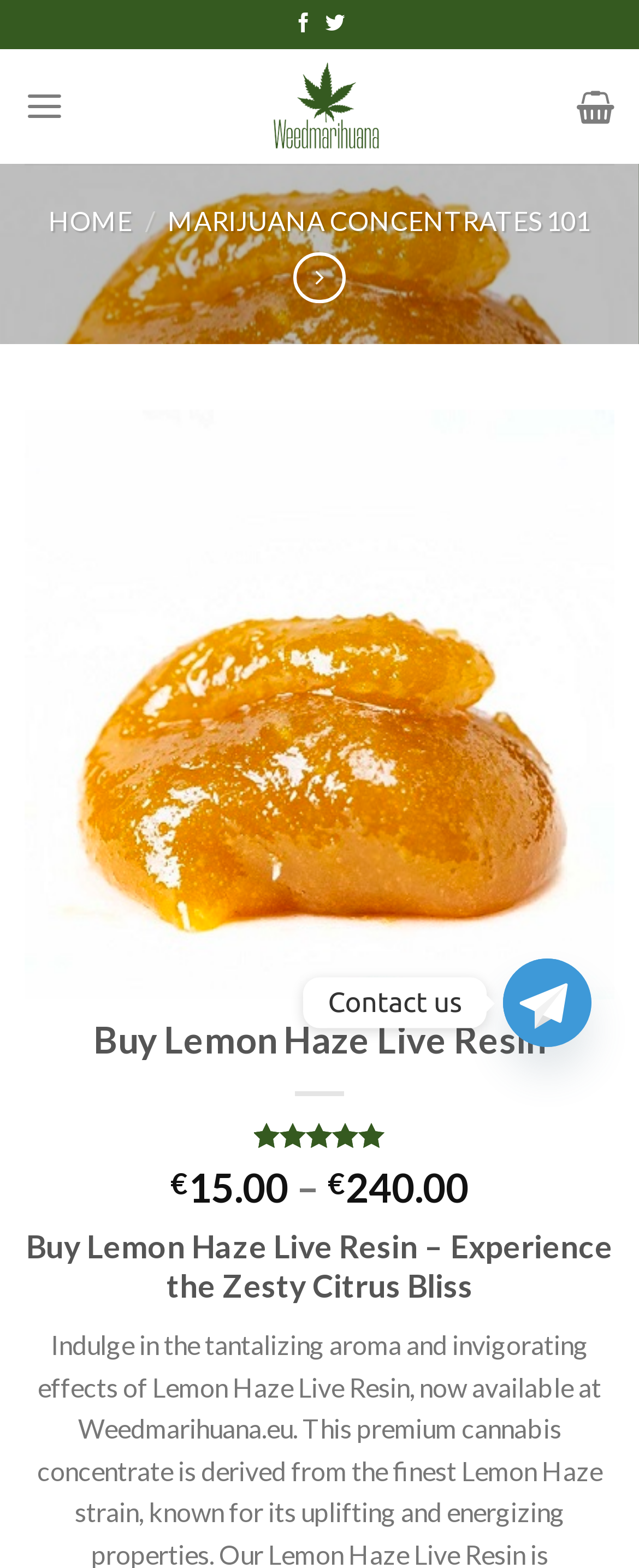Indicate the bounding box coordinates of the element that must be clicked to execute the instruction: "Follow on Facebook". The coordinates should be given as four float numbers between 0 and 1, i.e., [left, top, right, bottom].

[0.46, 0.009, 0.491, 0.023]